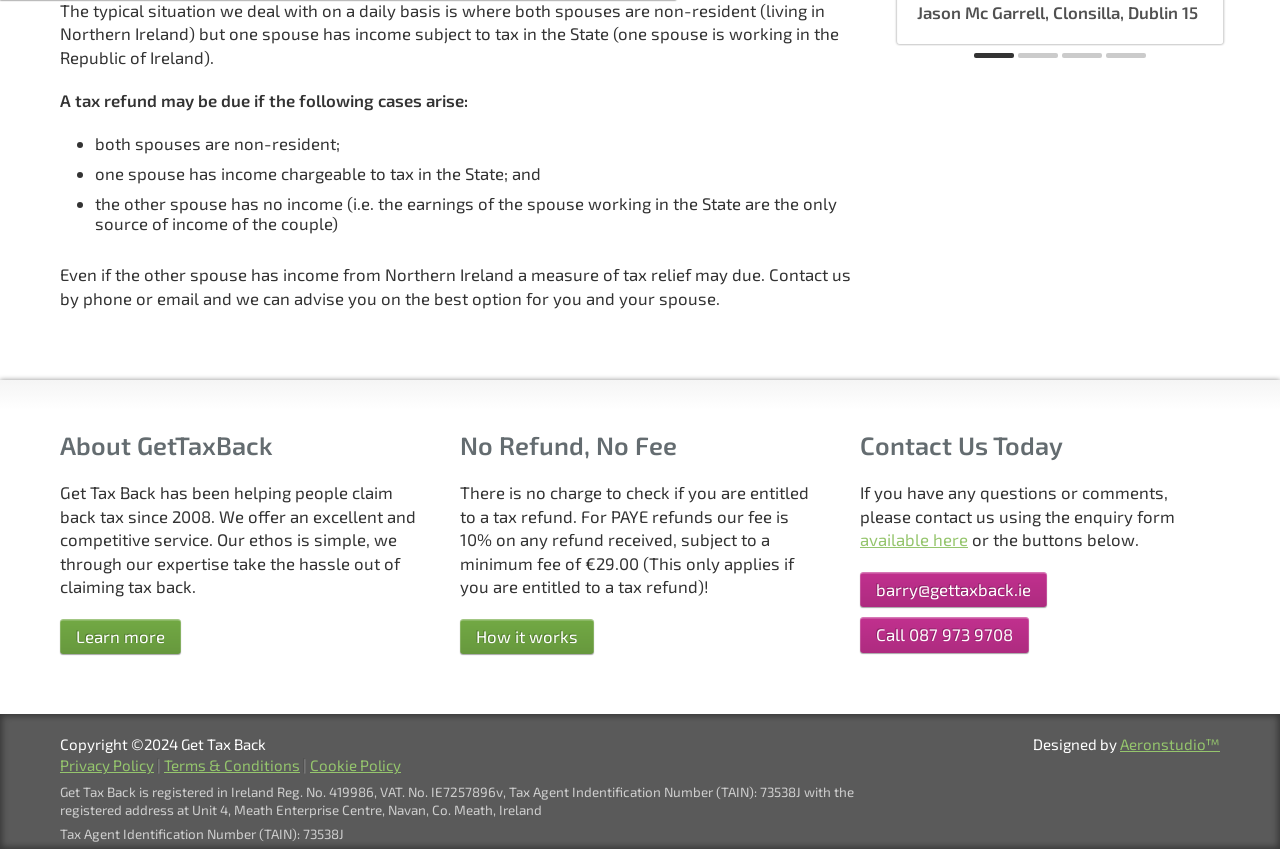Answer the question in a single word or phrase:
Who designed the Get Tax Back website?

Aeronstudio